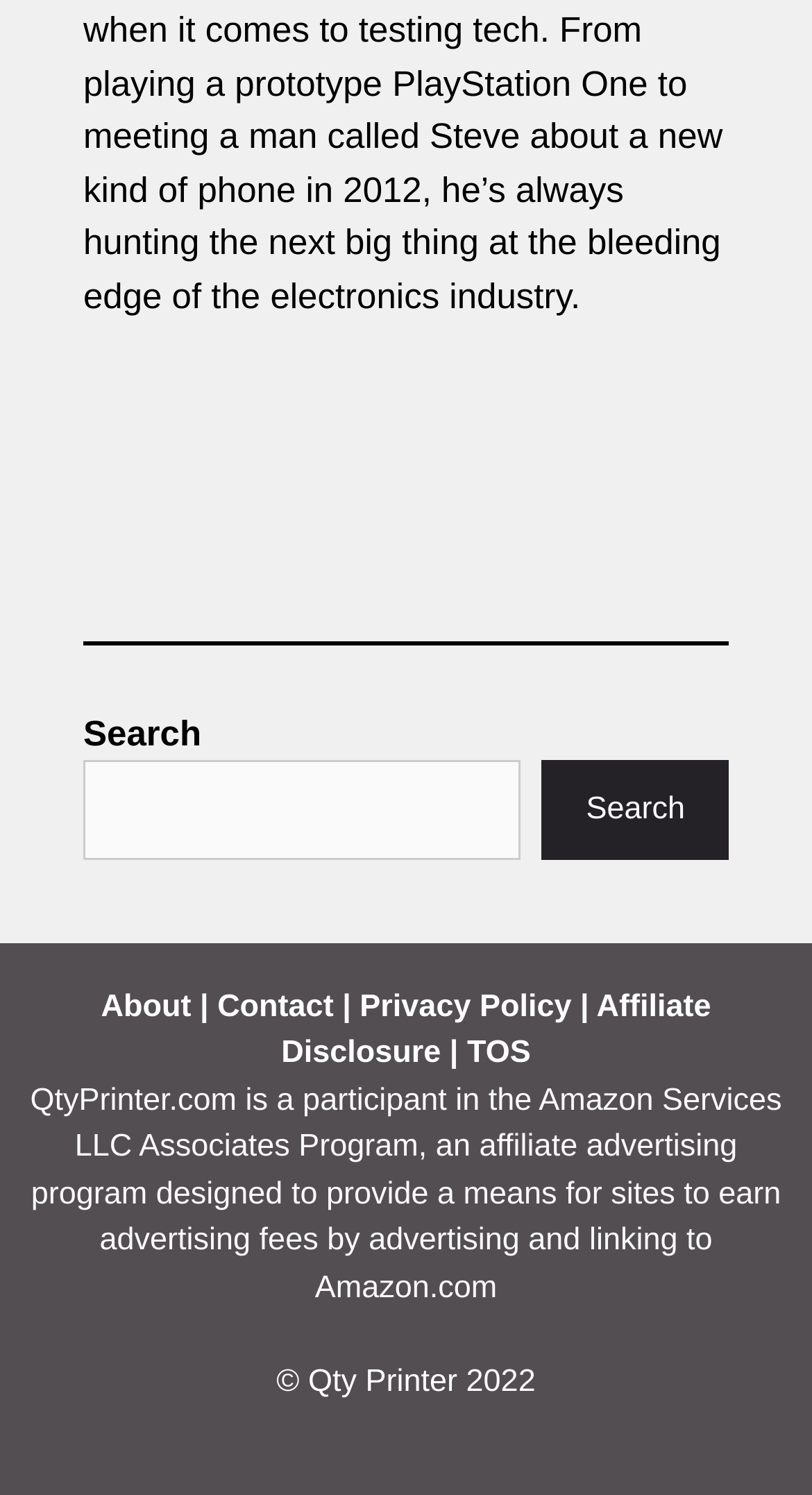How many links are there in the footer?
Please respond to the question with a detailed and thorough explanation.

I counted the number of links in the footer section of the webpage, which are 'About', 'Contact', 'Privacy Policy', 'Affiliate Disclosure', 'TOS', and 'Qty Printer'.